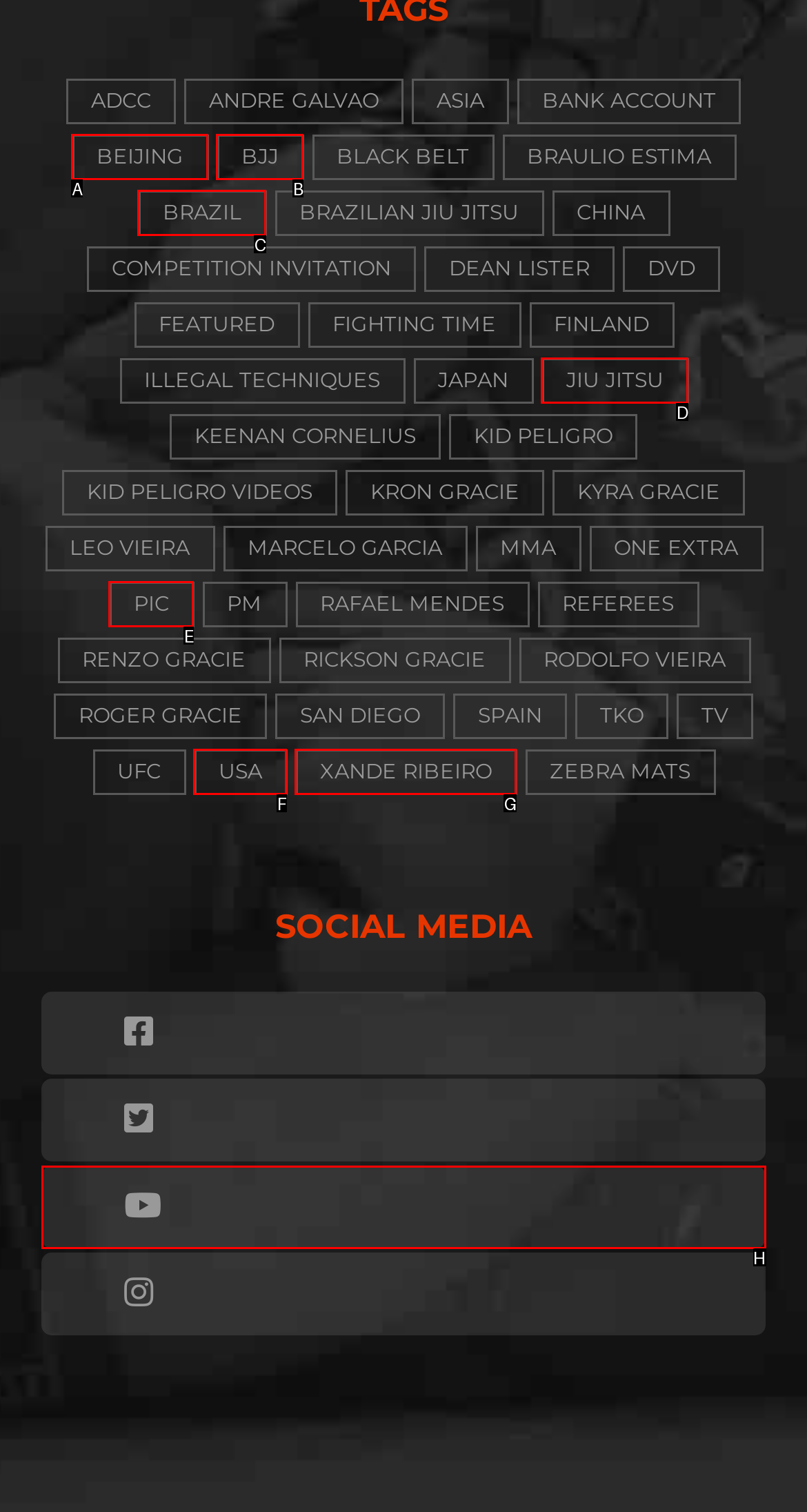What letter corresponds to the UI element to complete this task: View BJJ videos
Answer directly with the letter.

B